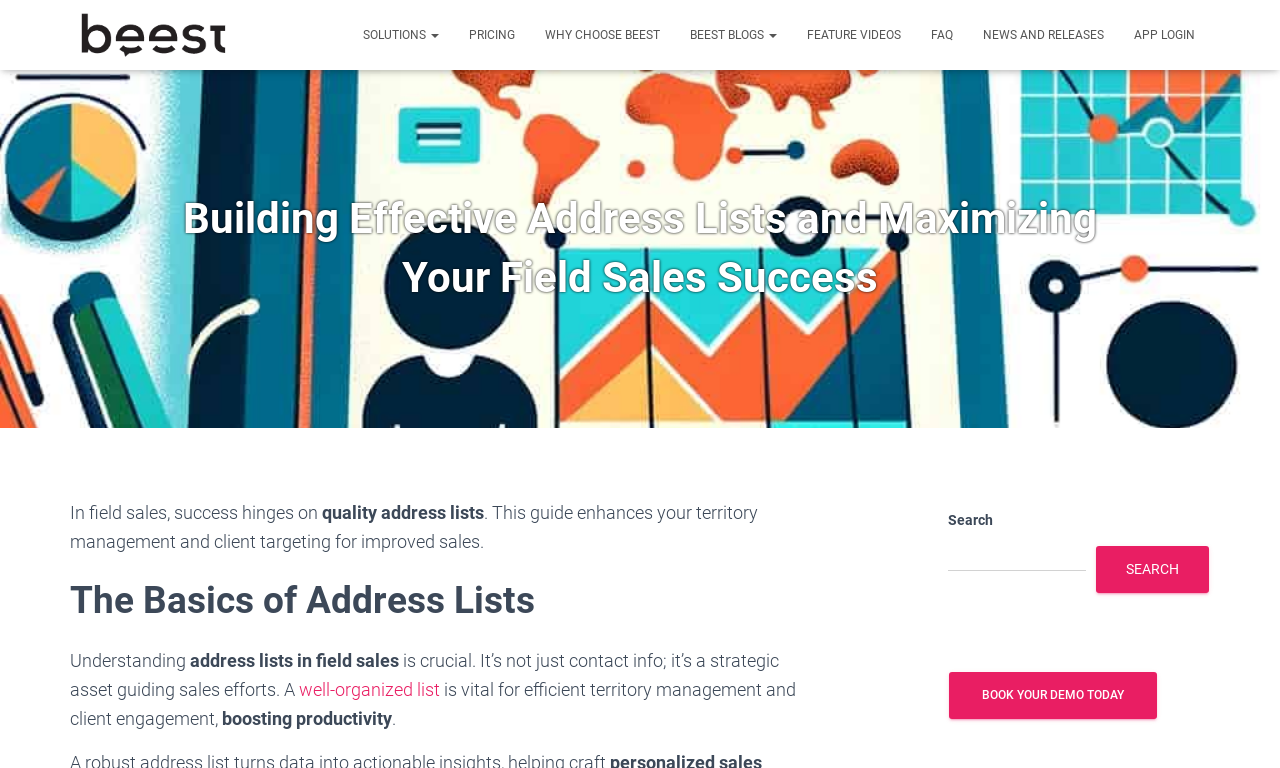Provide a short answer to the following question with just one word or phrase: What is the function of the search bar?

Search